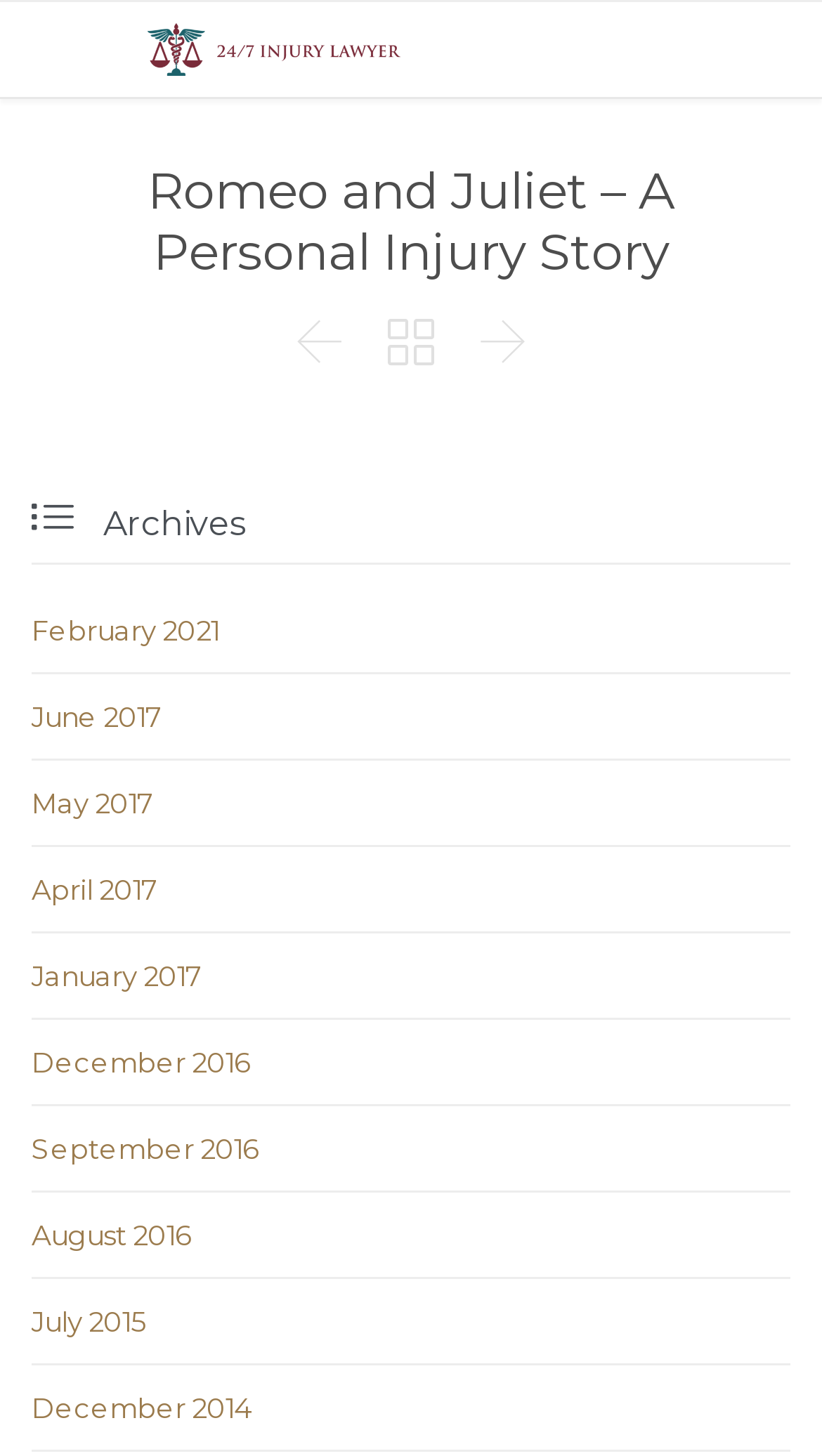Locate and extract the headline of this webpage.

Romeo and Juliet – A Personal Injury Story